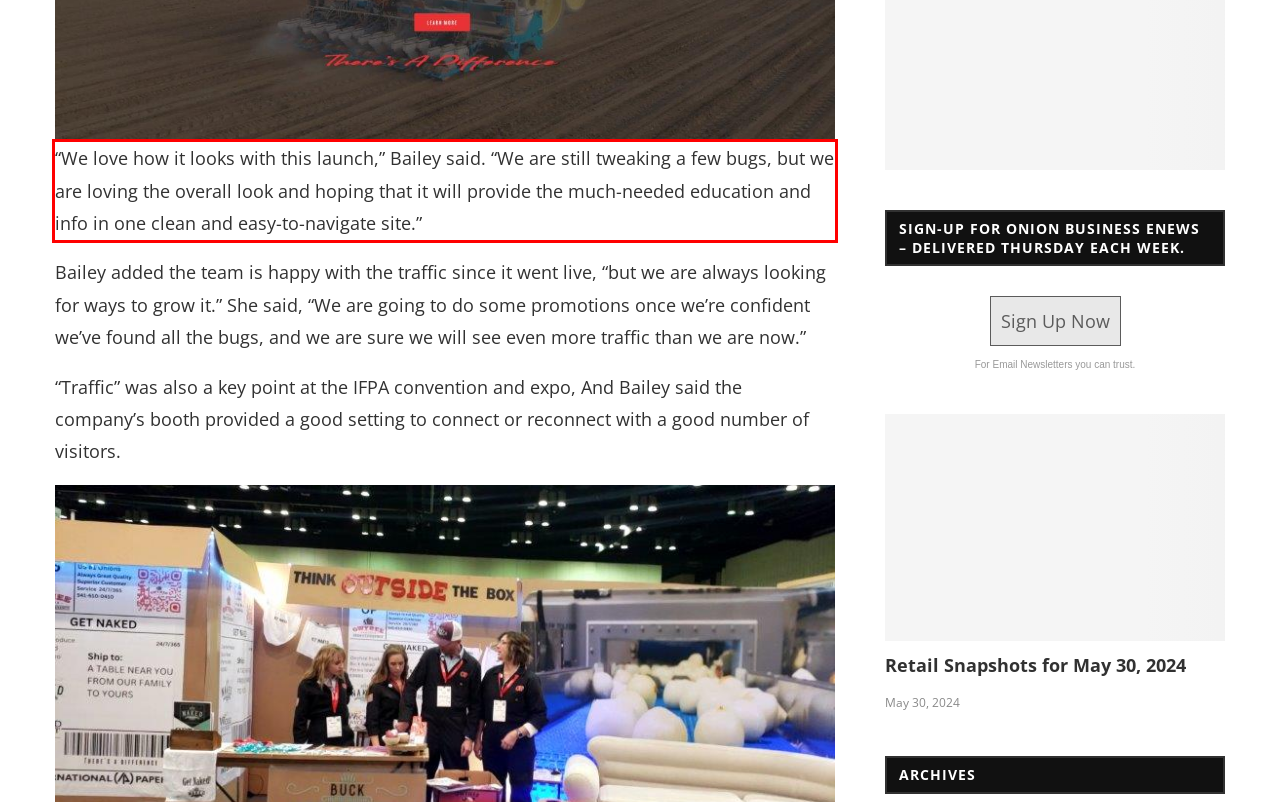View the screenshot of the webpage and identify the UI element surrounded by a red bounding box. Extract the text contained within this red bounding box.

“We love how it looks with this launch,” Bailey said. “We are still tweaking a few bugs, but we are loving the overall look and hoping that it will provide the much-needed education and info in one clean and easy-to-navigate site.”